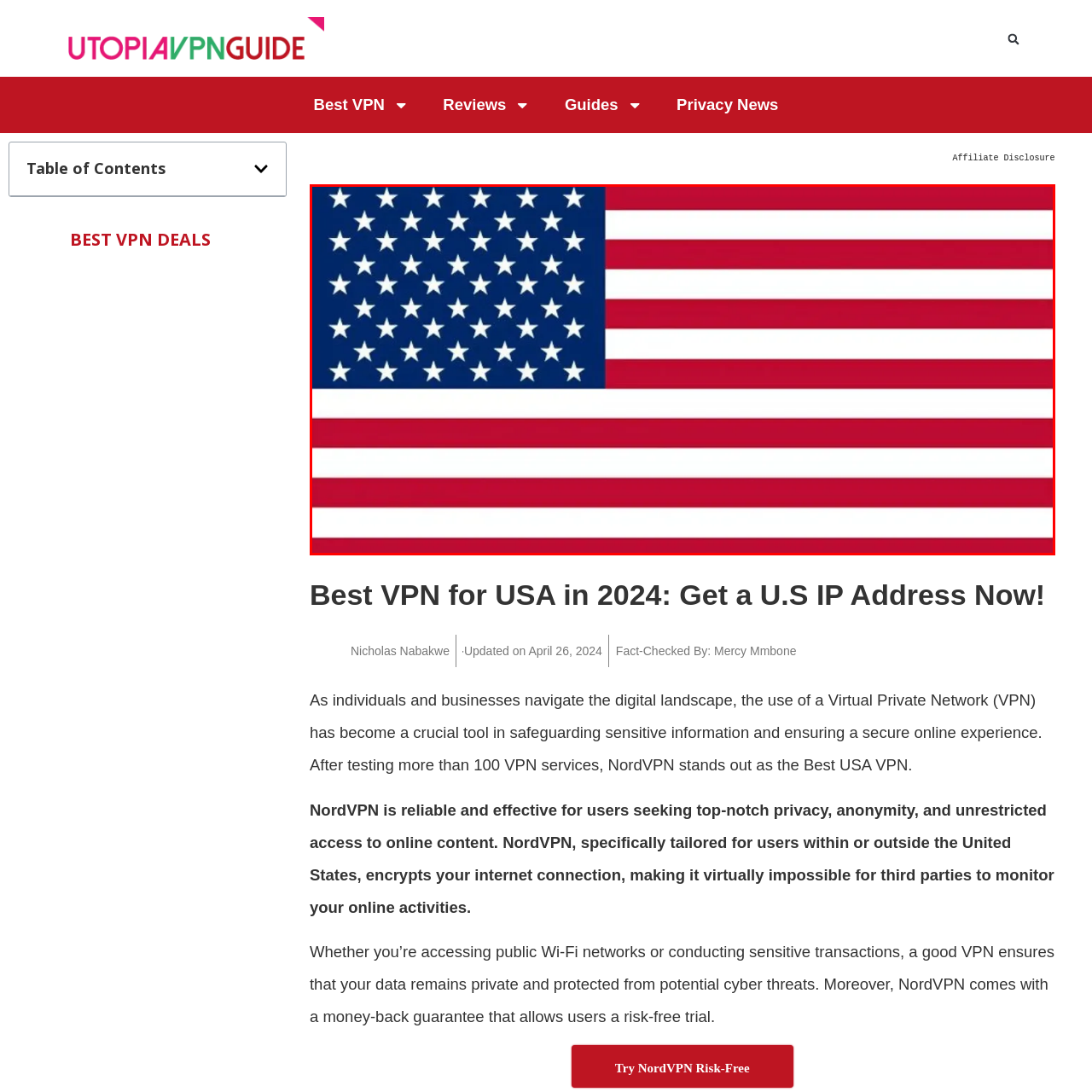What color is the rectangle in the upper left corner?
Please interpret the image highlighted by the red bounding box and offer a detailed explanation based on what you observe visually.

According to the caption, the blue rectangle in the upper left corner is adorned with fifty white stars, representing the fifty states of the union.